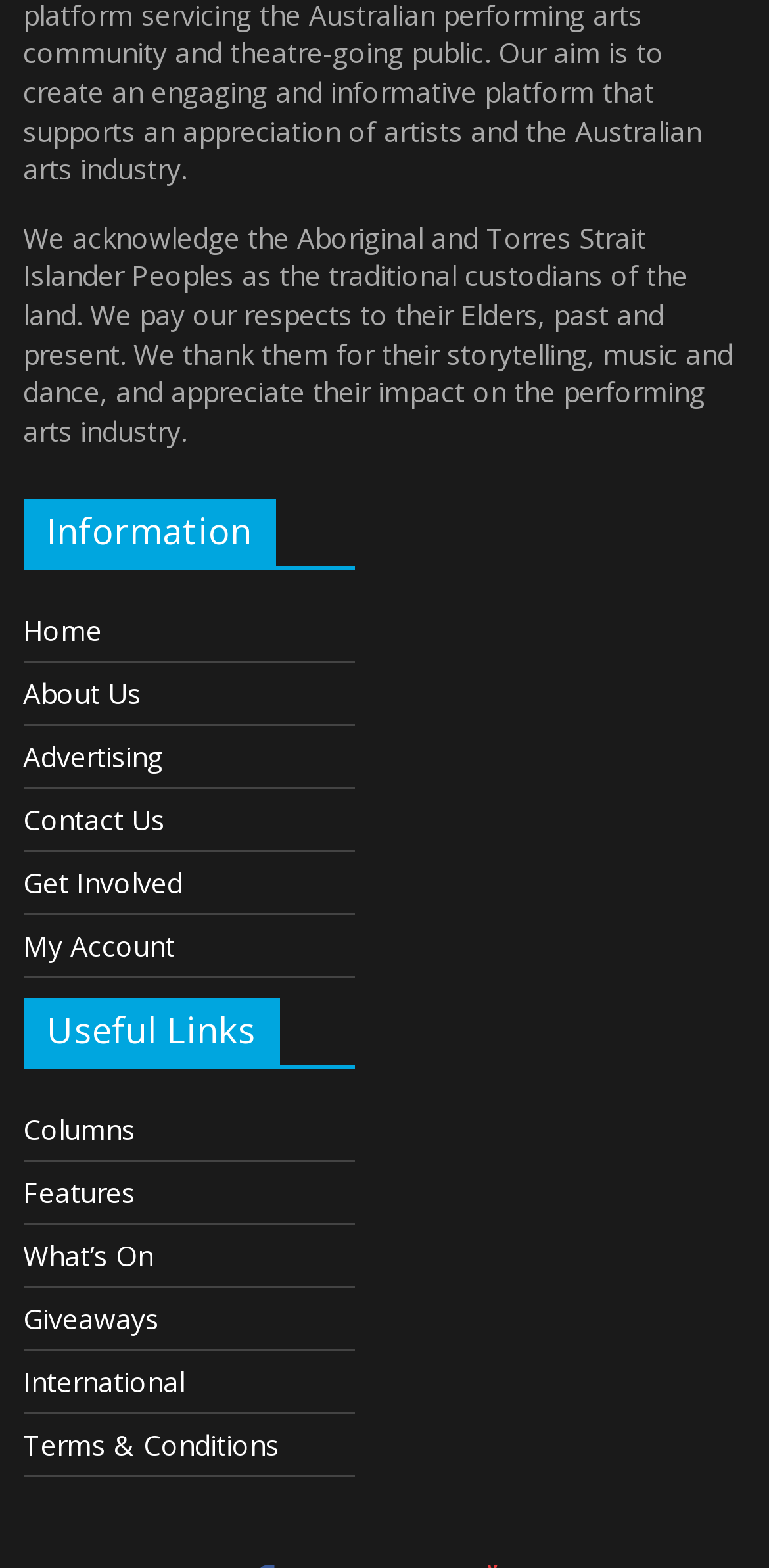Predict the bounding box of the UI element based on the description: "alt="MCWSports Philippines Twitter"". The coordinates should be four float numbers between 0 and 1, formatted as [left, top, right, bottom].

None